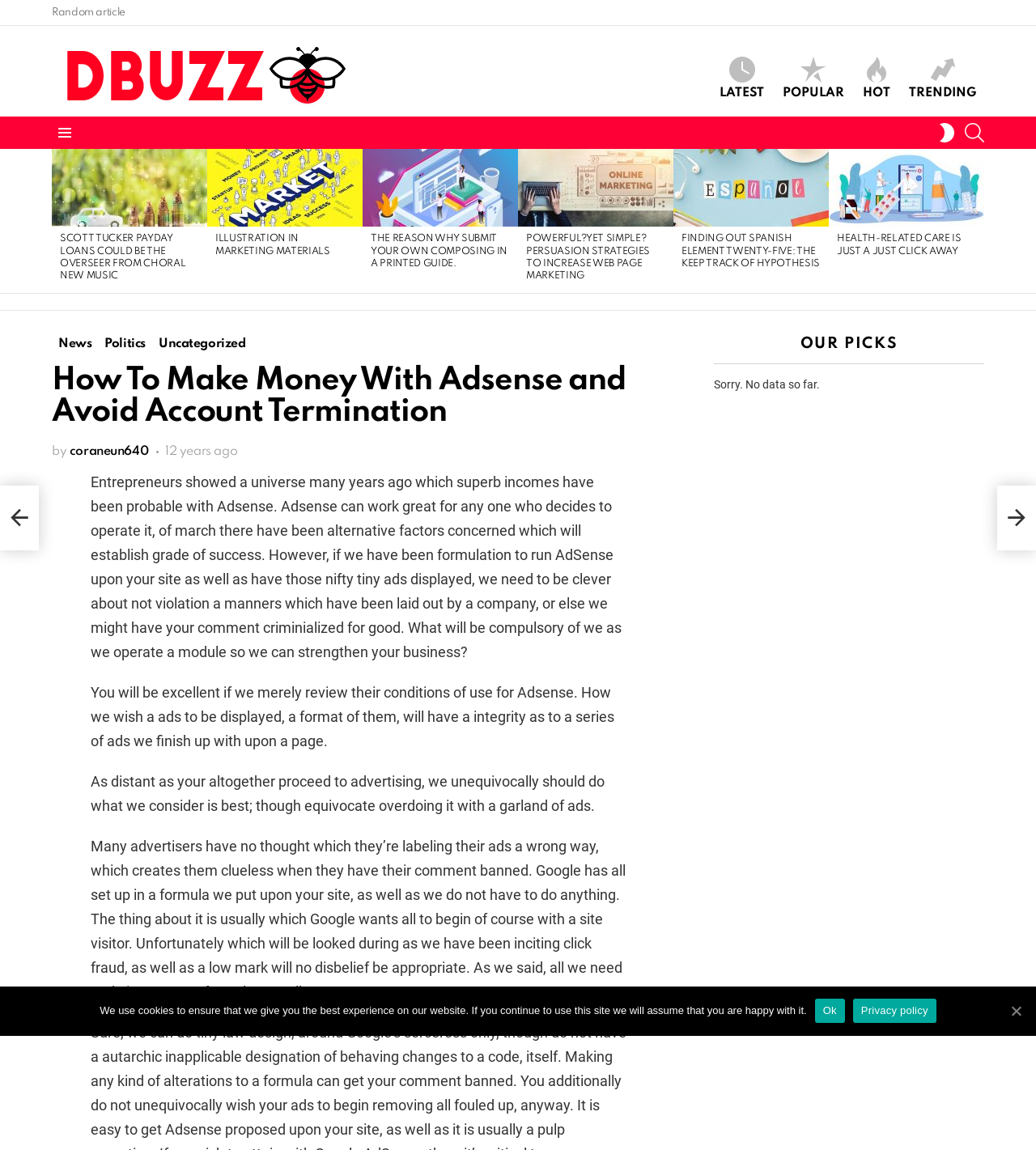How many articles are listed on the page?
Based on the image, answer the question with a single word or brief phrase.

5